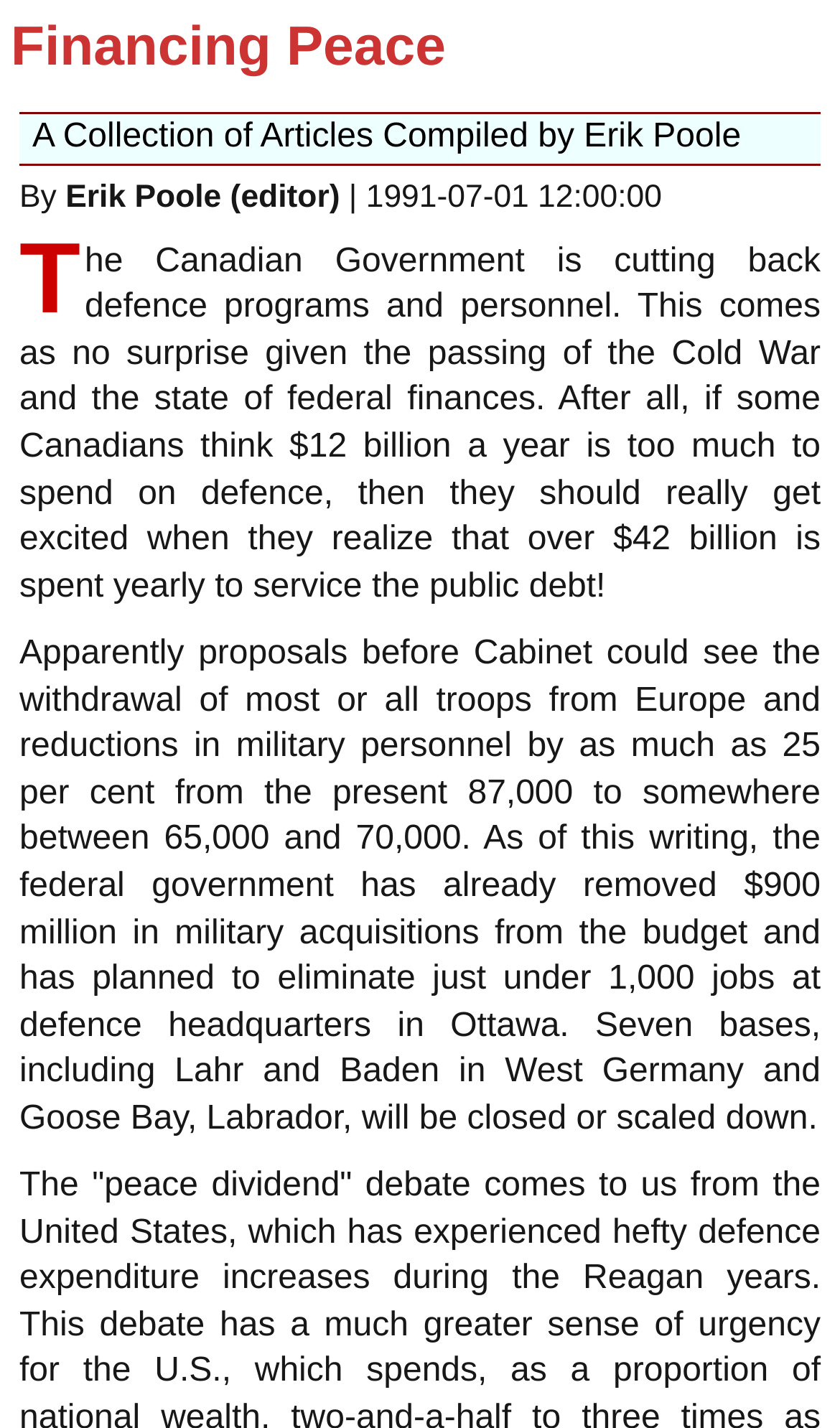Who is the editor of this collection of articles?
Using the information from the image, give a concise answer in one word or a short phrase.

Erik Poole